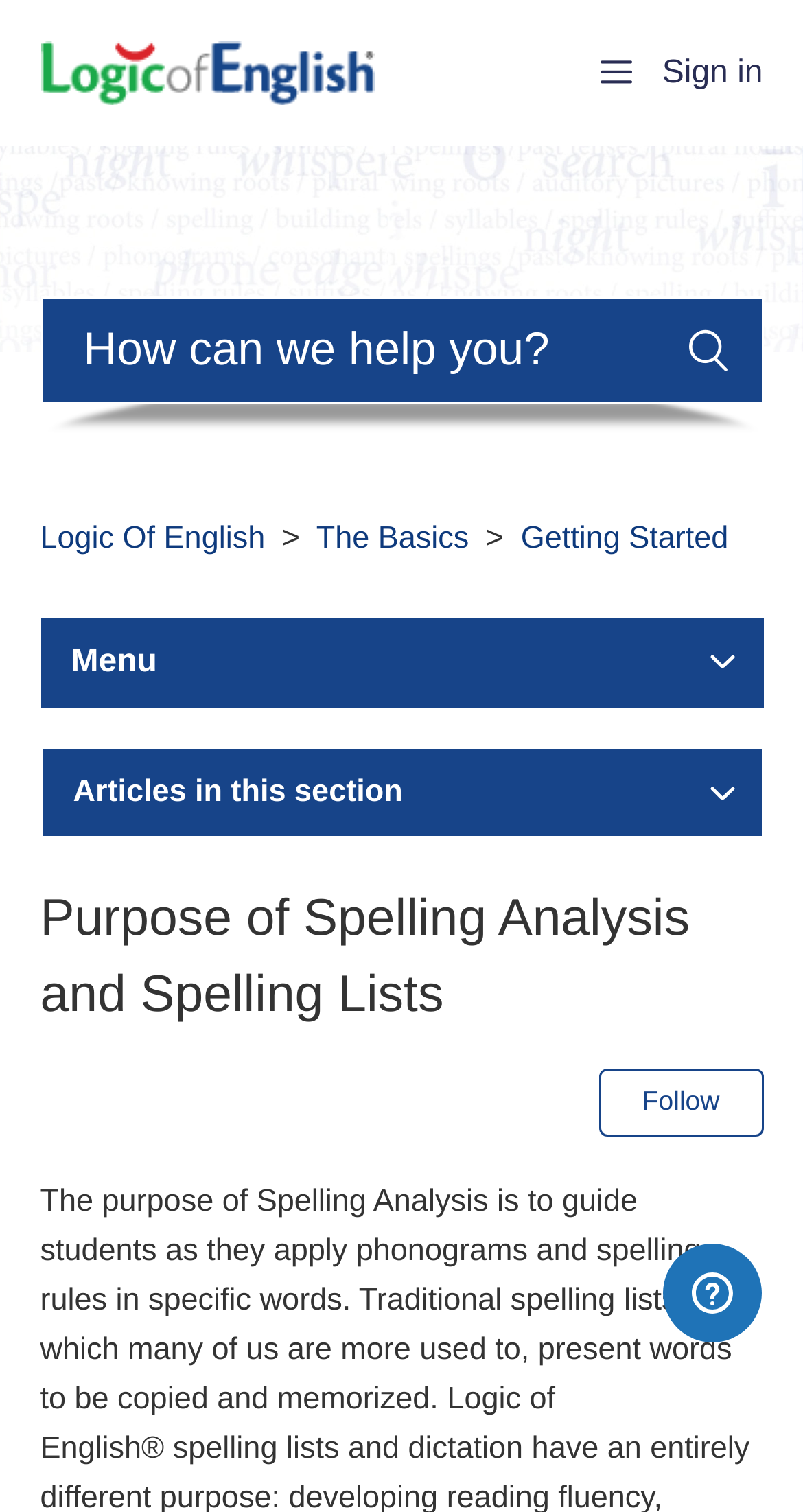What is the purpose of Spelling Analysis?
By examining the image, provide a one-word or phrase answer.

Guide students in applying phonograms and spelling rules